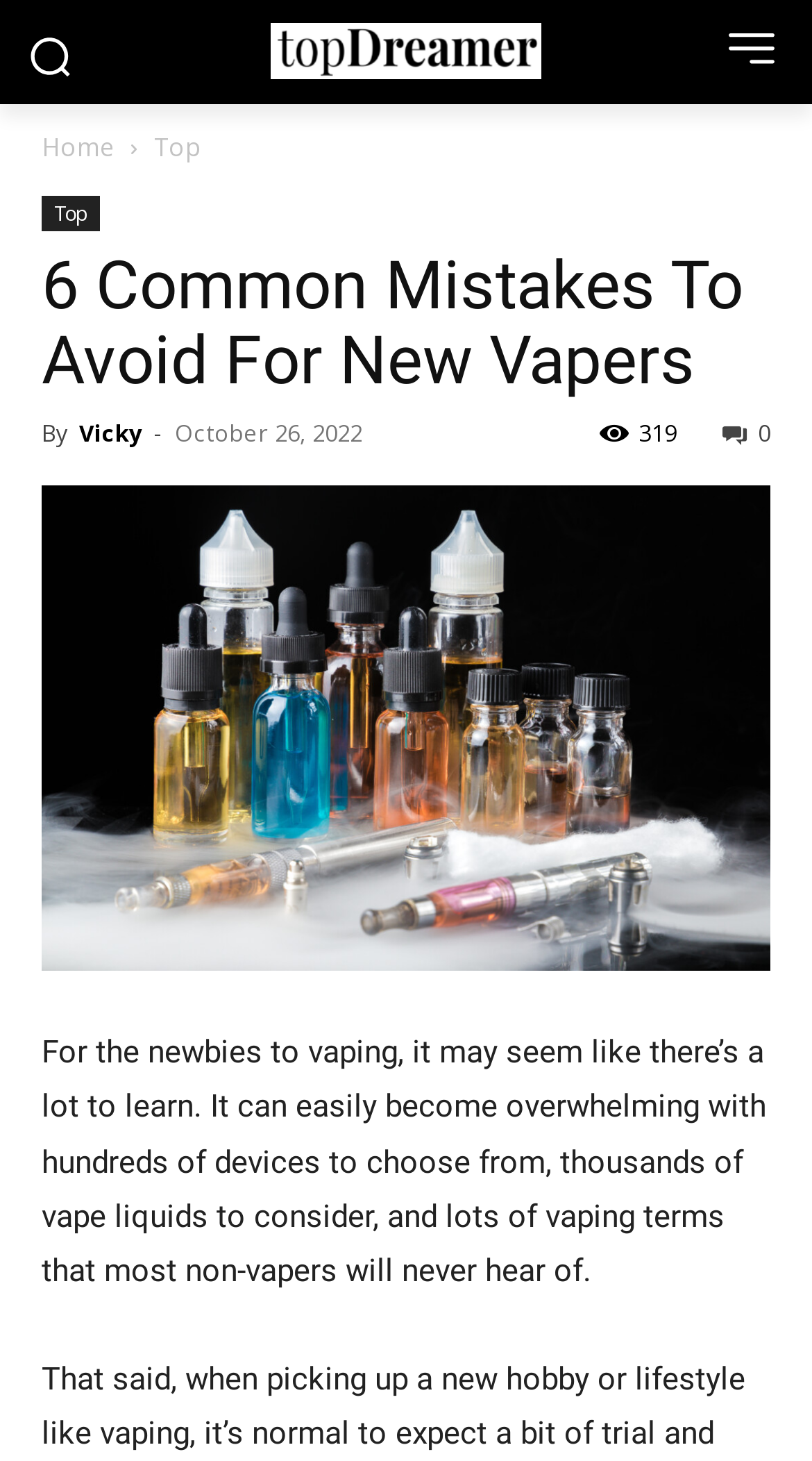What is the tone of the article?
Use the information from the image to give a detailed answer to the question.

The tone of the article can be inferred by reading the introductory paragraph, which explains that vaping can be overwhelming for newbies and that the article will provide information to help them. The tone is informative, as the article aims to educate readers about common mistakes to avoid in vaping.